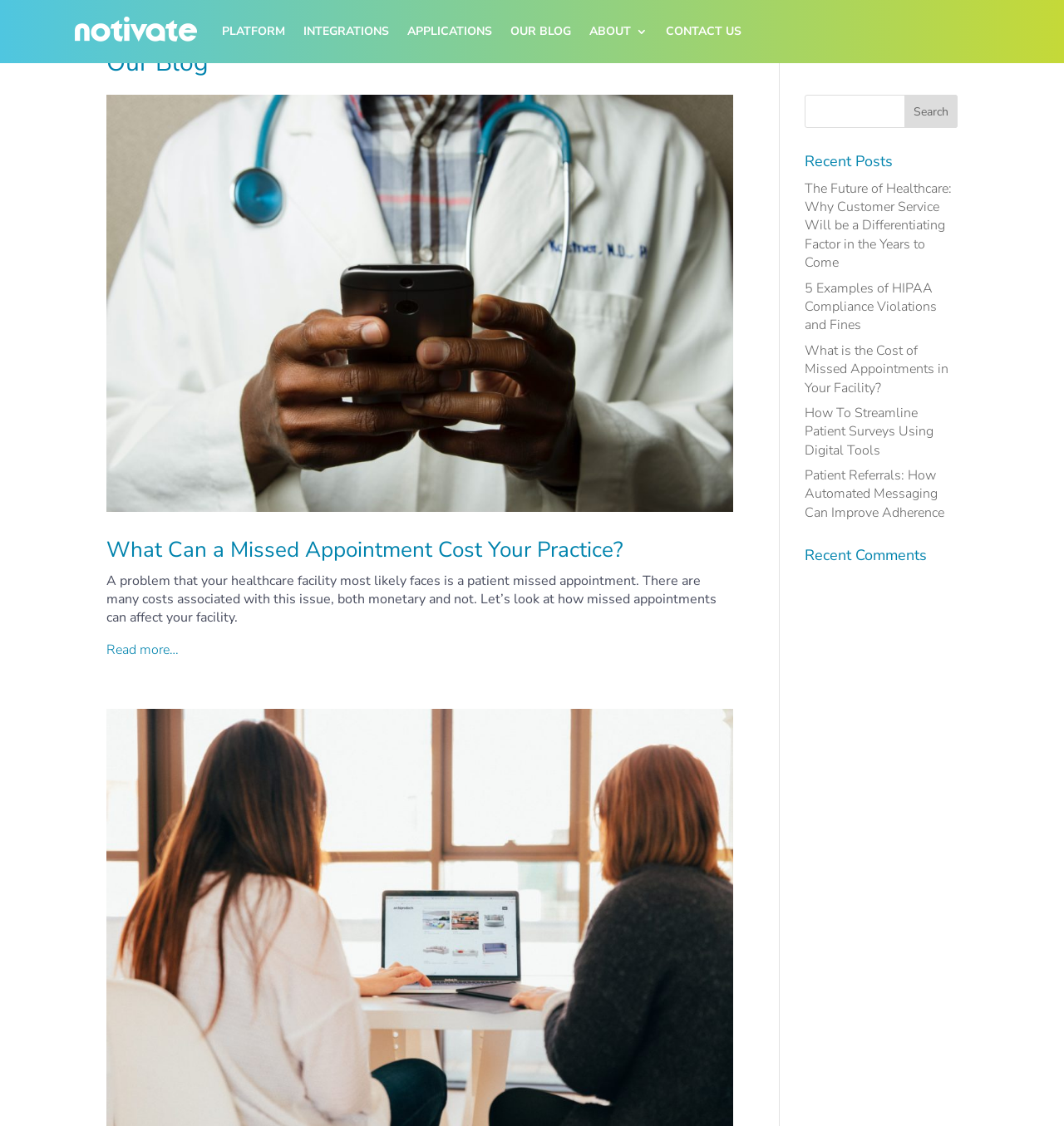Locate the bounding box coordinates of the clickable region necessary to complete the following instruction: "Click on the Notivate logo". Provide the coordinates in the format of four float numbers between 0 and 1, i.e., [left, top, right, bottom].

[0.07, 0.014, 0.185, 0.042]